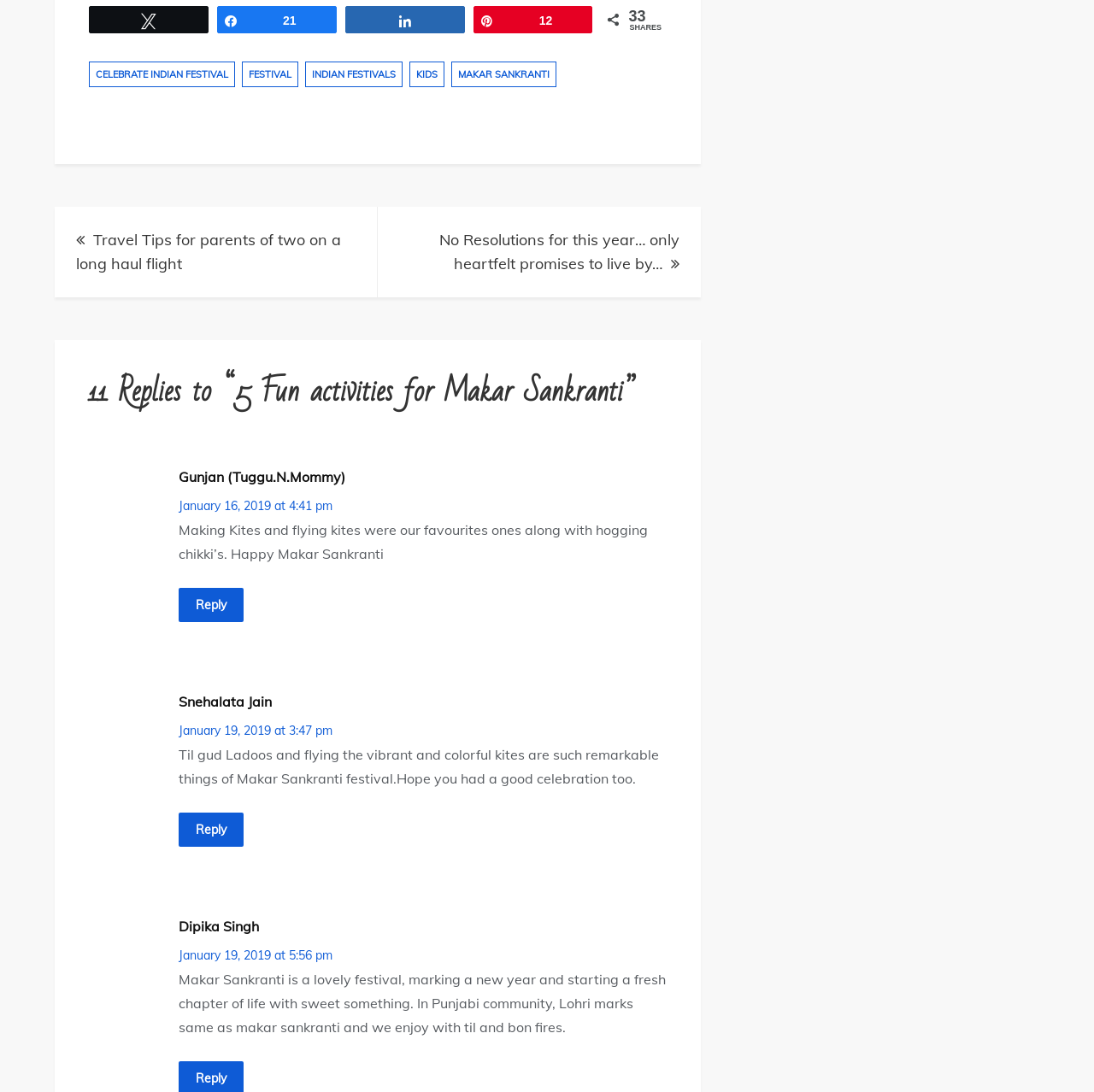Reply to the question with a brief word or phrase: What is the name of the festival being celebrated?

Makar Sankranti